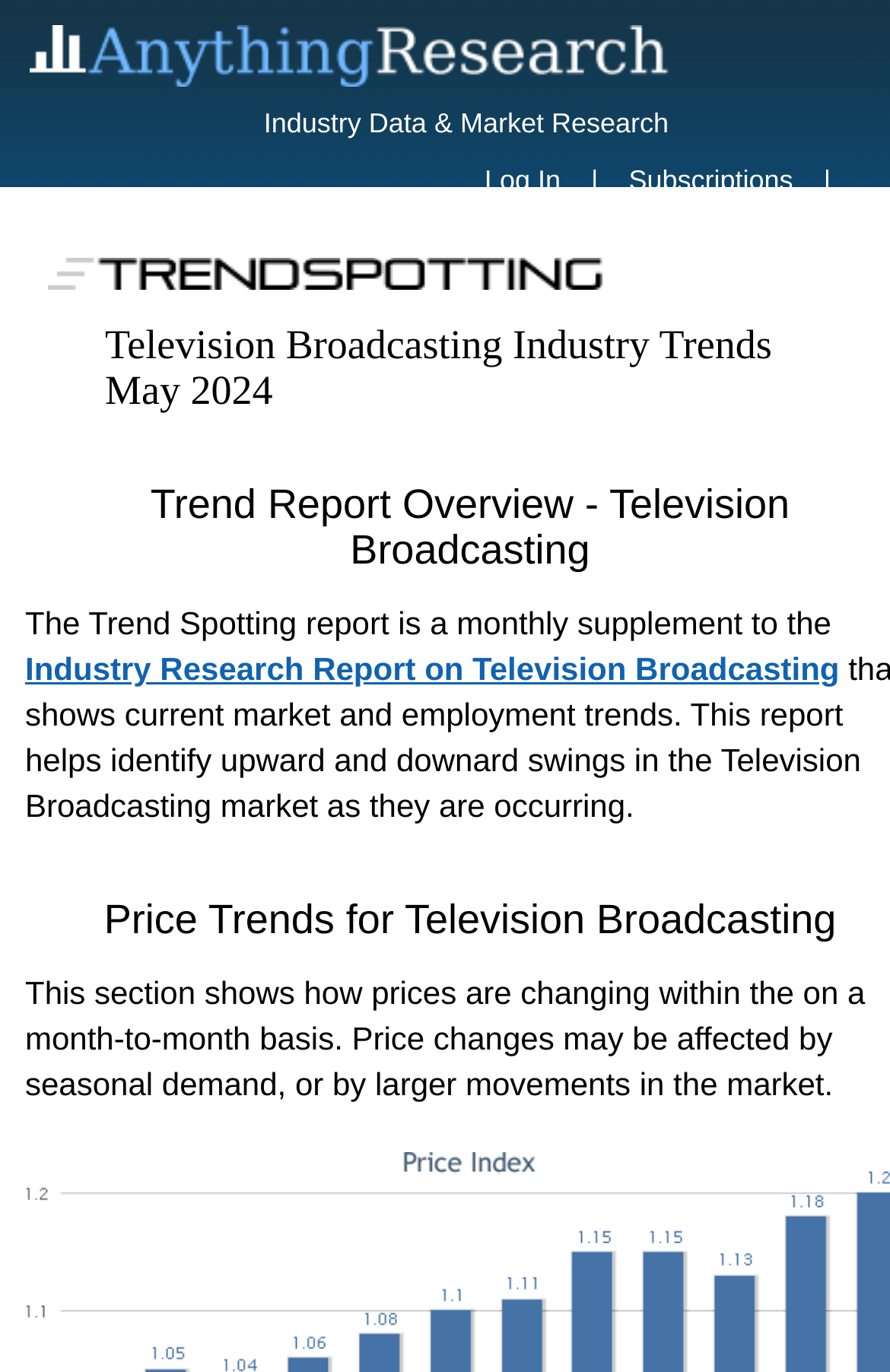Find the bounding box coordinates of the element to click in order to complete the given instruction: "log in to the system."

[0.519, 0.12, 0.656, 0.143]